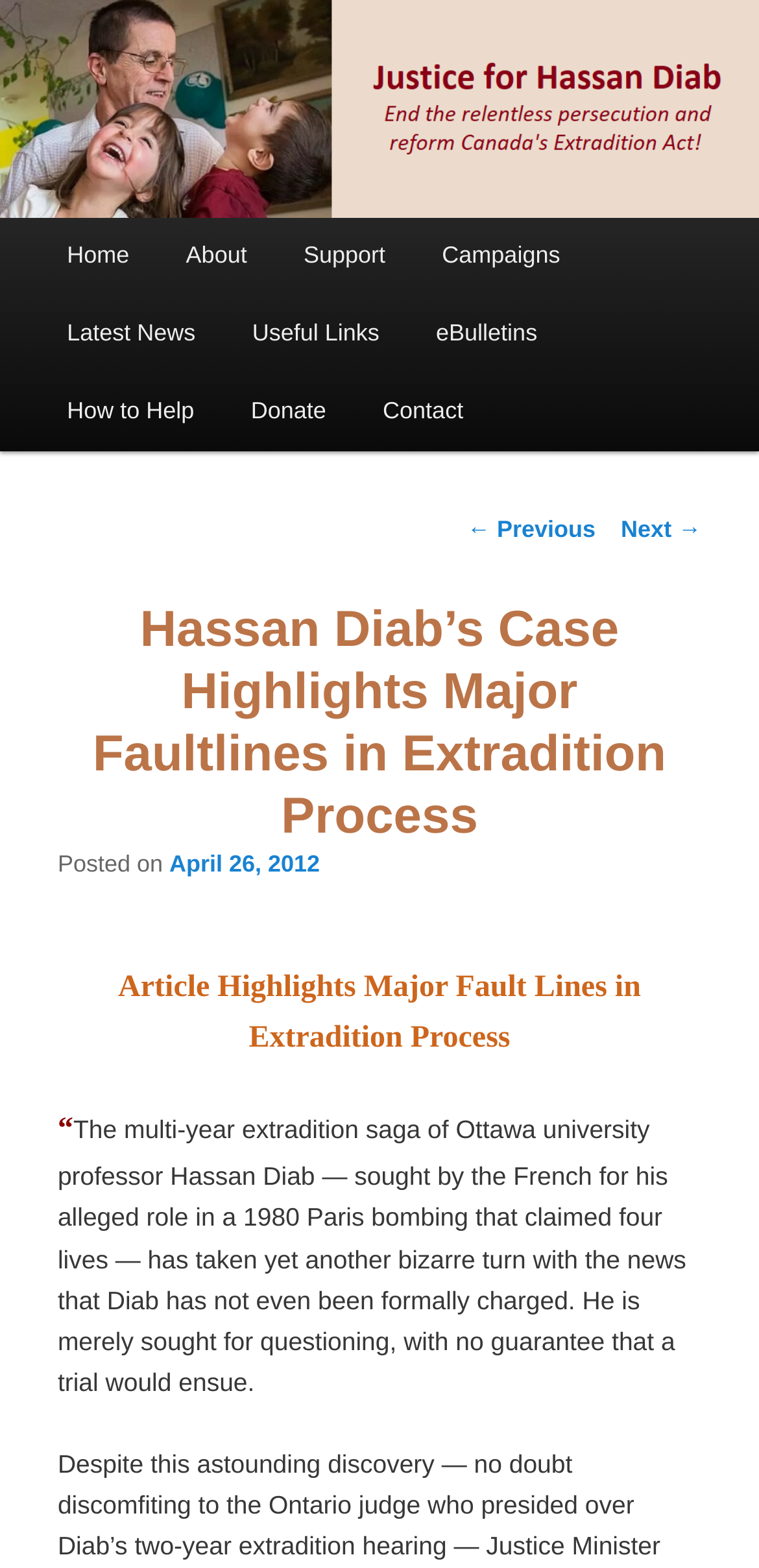Determine the bounding box coordinates (top-left x, top-left y, bottom-right x, bottom-right y) of the UI element described in the following text: Next →

[0.818, 0.329, 0.924, 0.347]